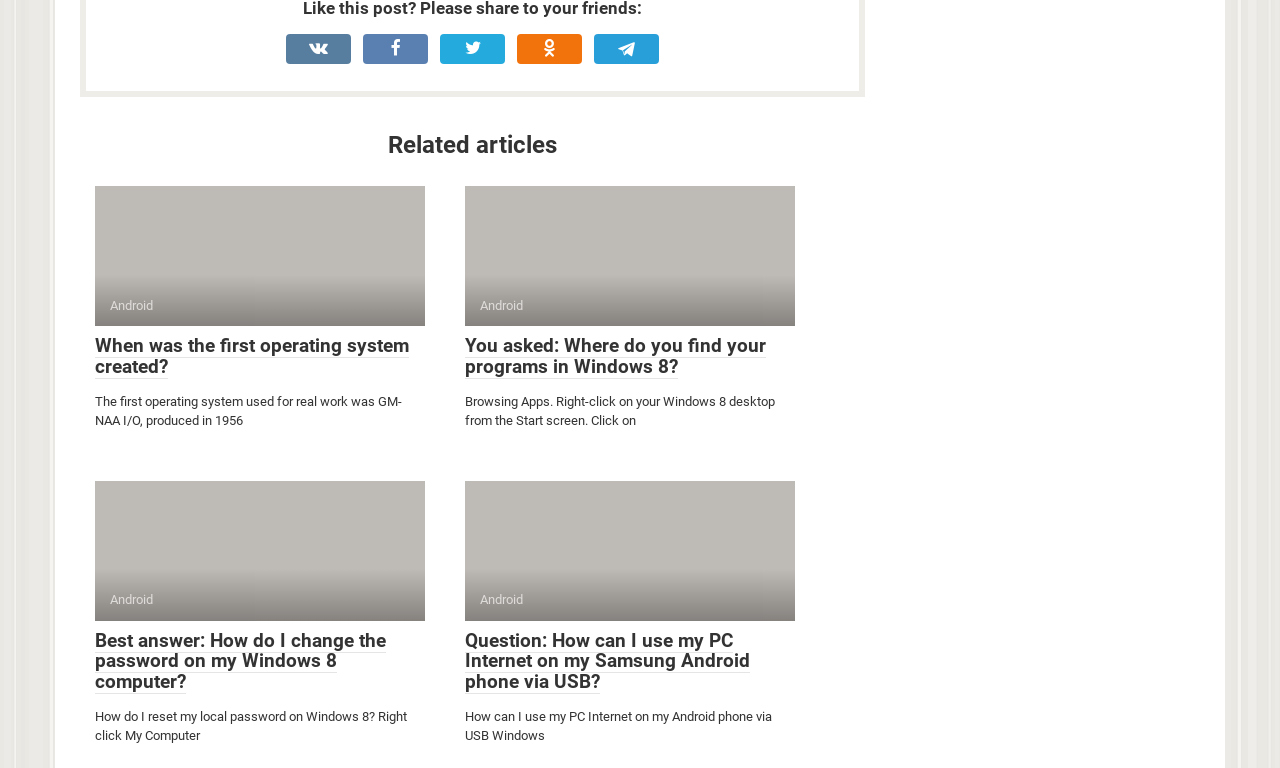Point out the bounding box coordinates of the section to click in order to follow this instruction: "Click on 'When was the first operating system created?'".

[0.074, 0.435, 0.32, 0.494]